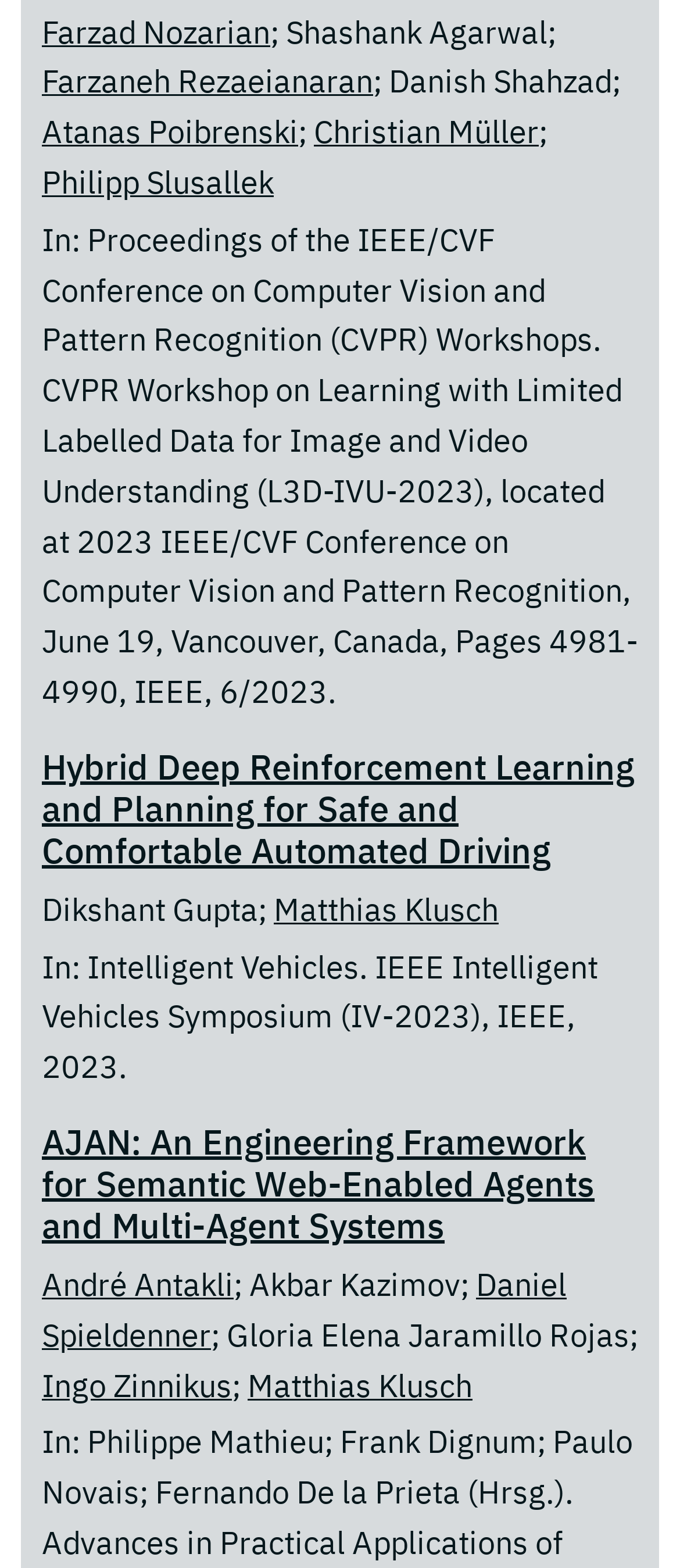Reply to the question below using a single word or brief phrase:
What is the title of the paper about multi-agent systems?

AJAN: An Engineering Framework for Semantic Web-Enabled Agents and Multi-Agent Systems